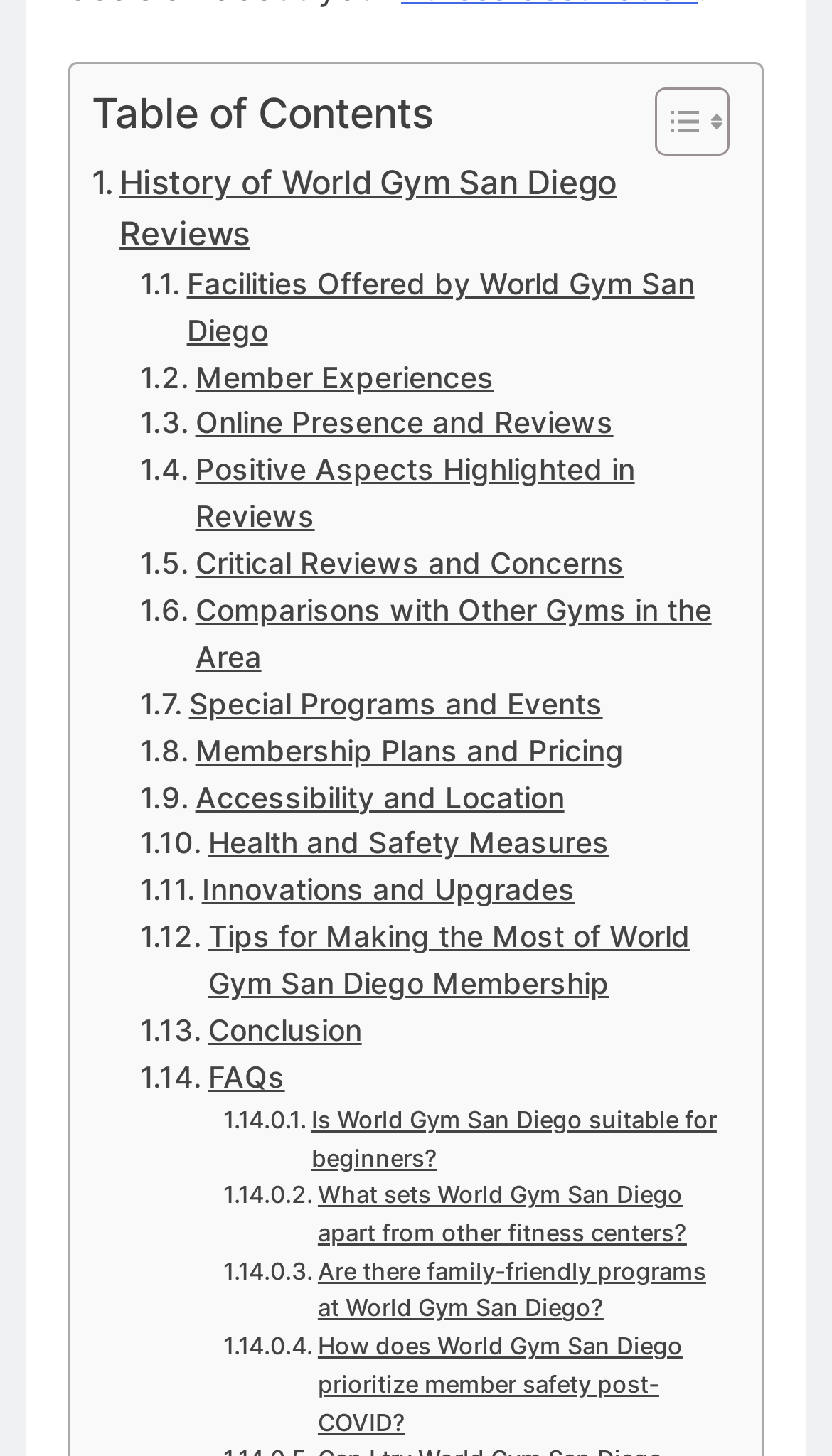Find the bounding box coordinates of the clickable area that will achieve the following instruction: "Check out Membership Plans and Pricing".

[0.169, 0.501, 0.75, 0.533]